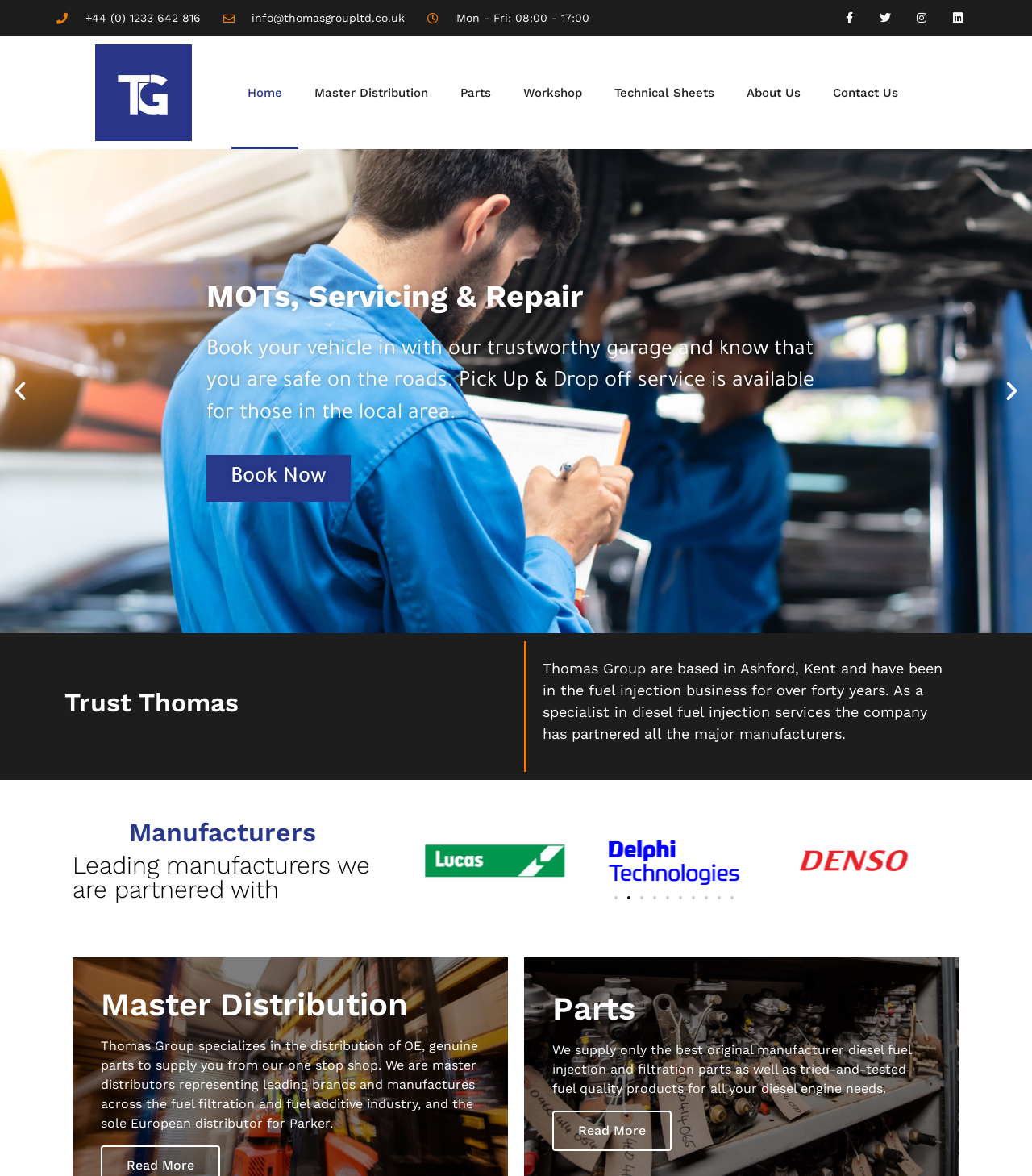Locate the bounding box coordinates of the area to click to fulfill this instruction: "Go to Home page". The bounding box should be presented as four float numbers between 0 and 1, in the order [left, top, right, bottom].

None